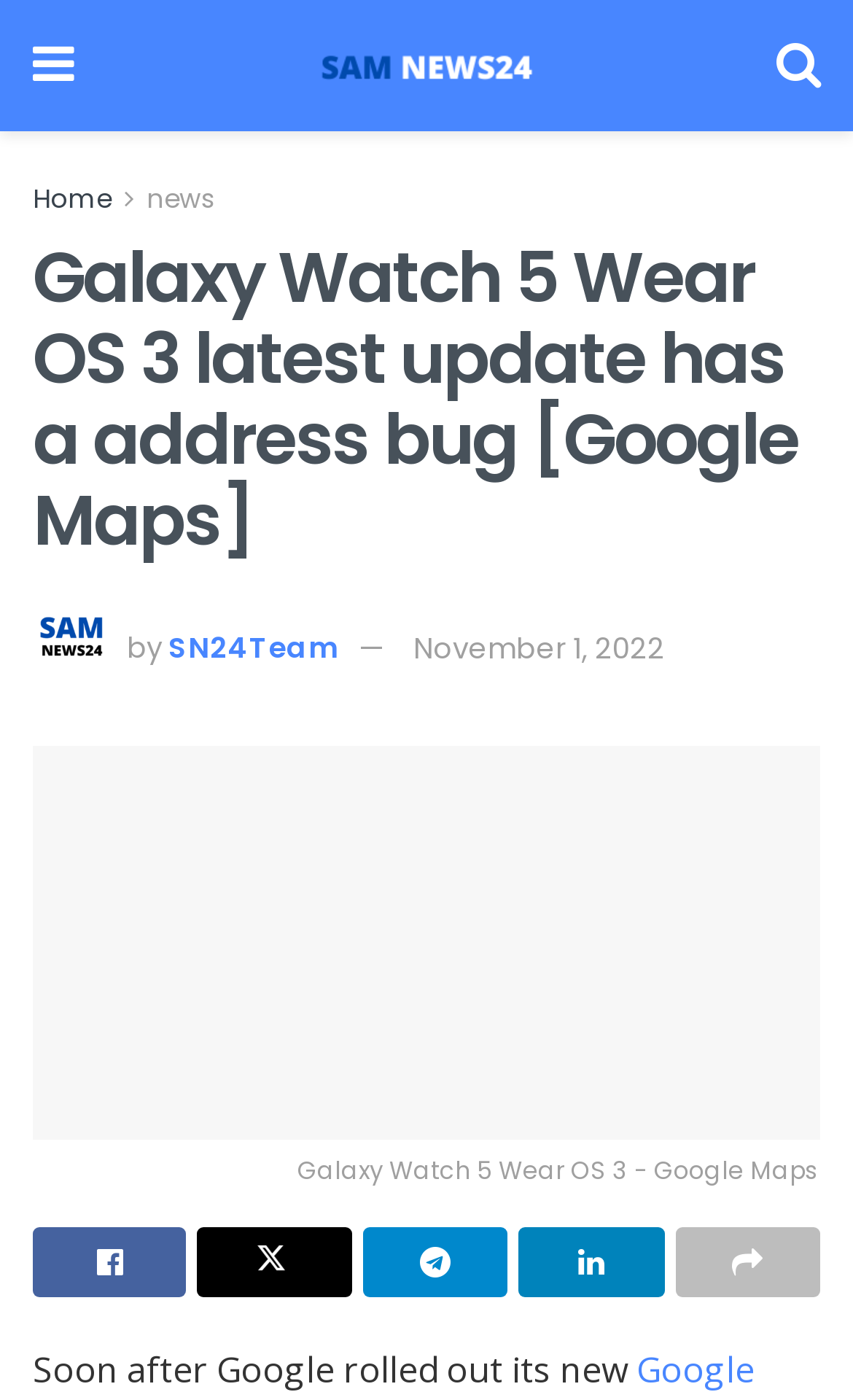When was the article published?
Please provide a detailed and comprehensive answer to the question.

I determined the publication date by looking at the link element with the text 'November 1, 2022', which suggests that it is the date when the article was published.